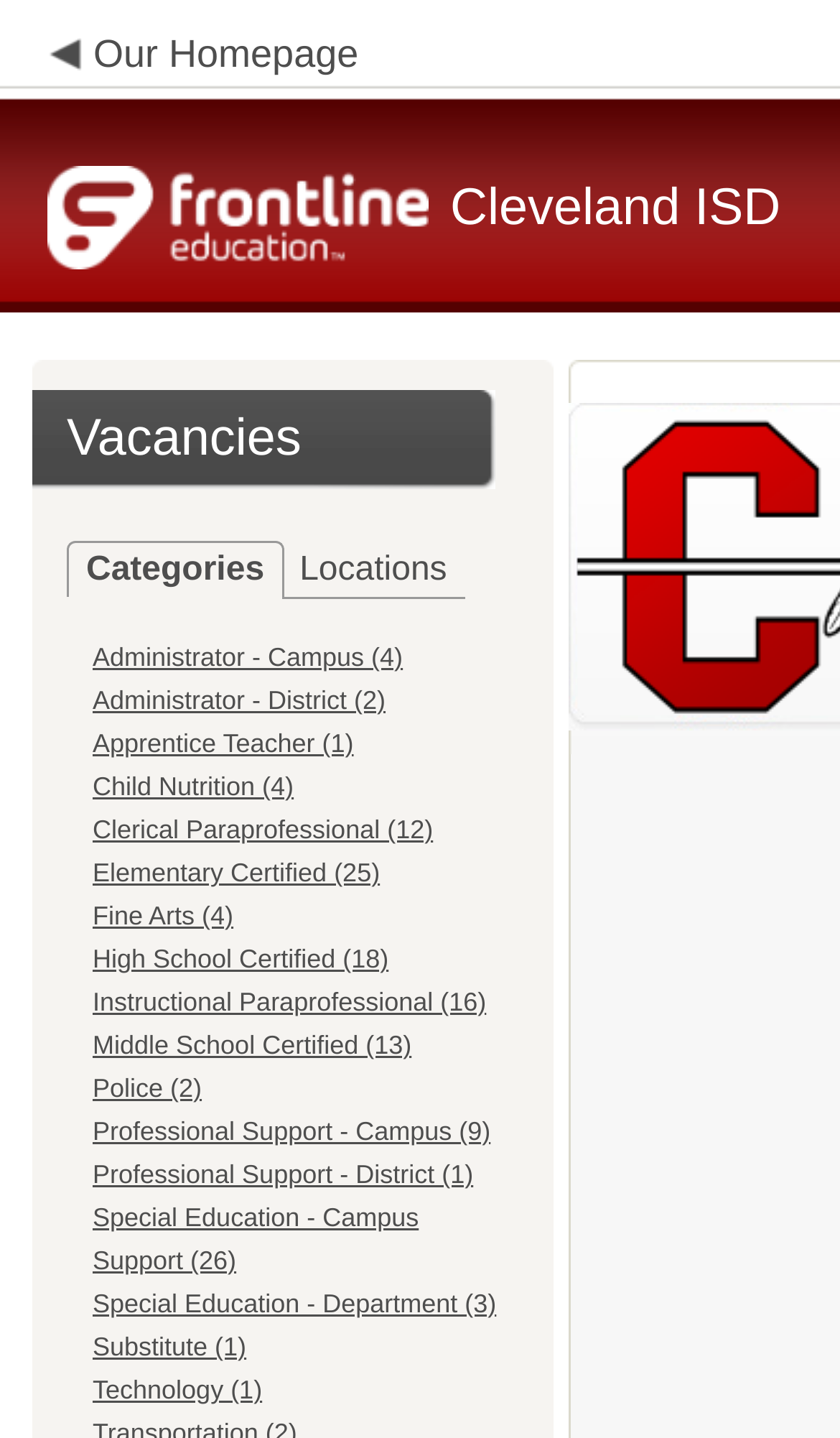Answer the question in one word or a short phrase:
What is the name of the school district?

Cleveland ISD